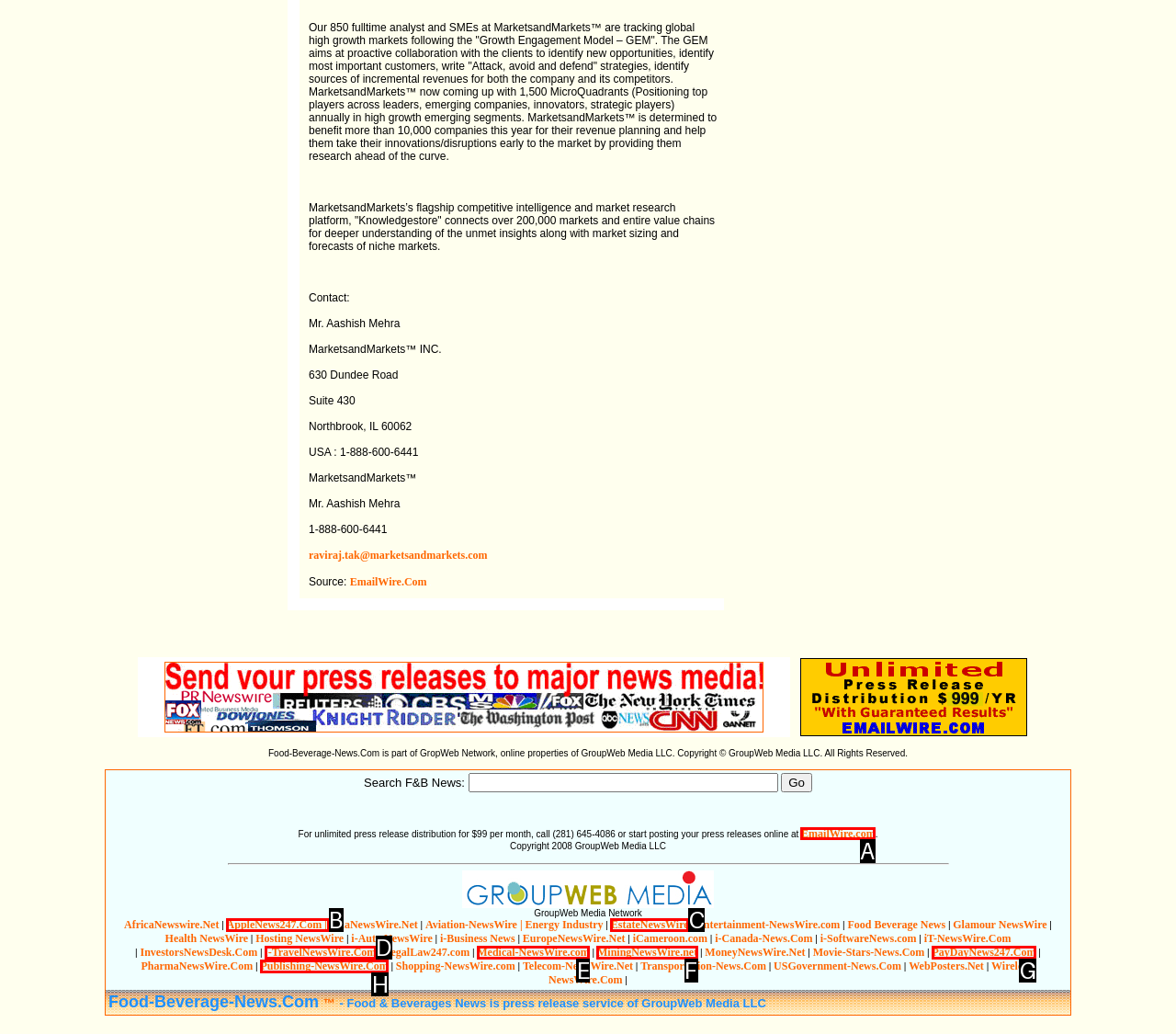Tell me which letter corresponds to the UI element that will allow you to Visit EmailWire.com. Answer with the letter directly.

A